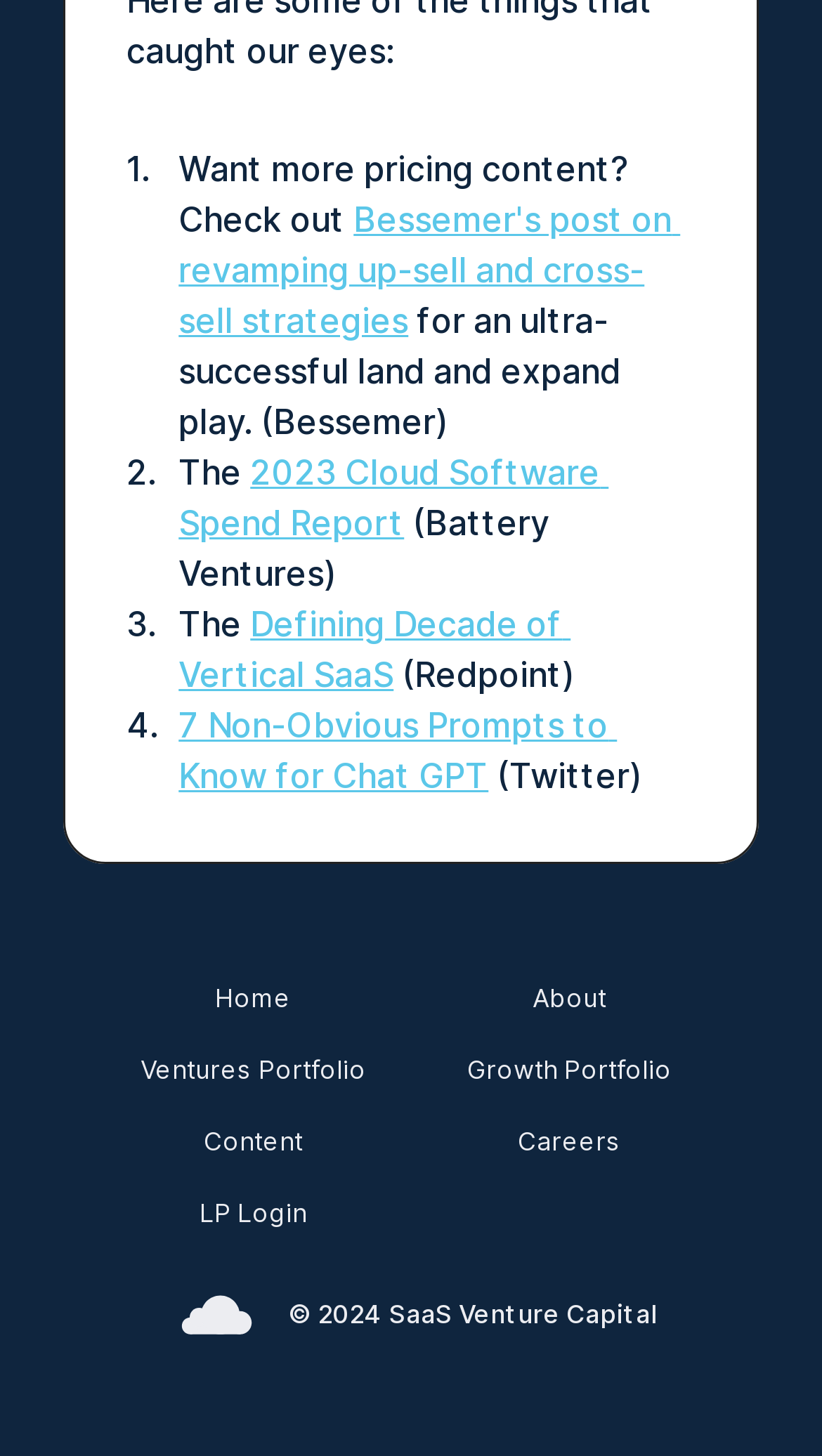Find the bounding box coordinates corresponding to the UI element with the description: "Snoring-Aid.com Staff". The coordinates should be formatted as [left, top, right, bottom], with values as floats between 0 and 1.

None